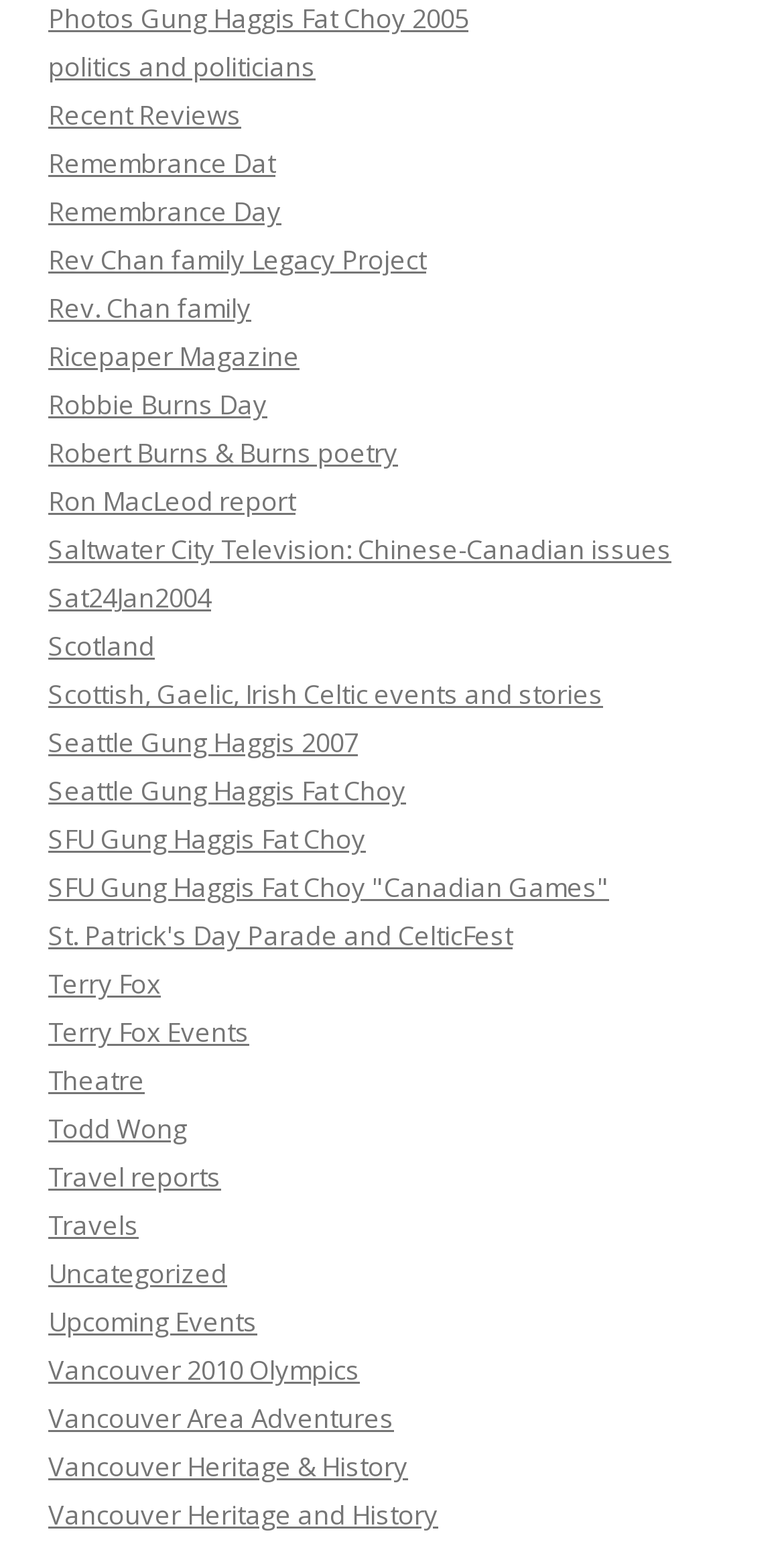How many links are on this webpage?
Give a single word or phrase as your answer by examining the image.

544